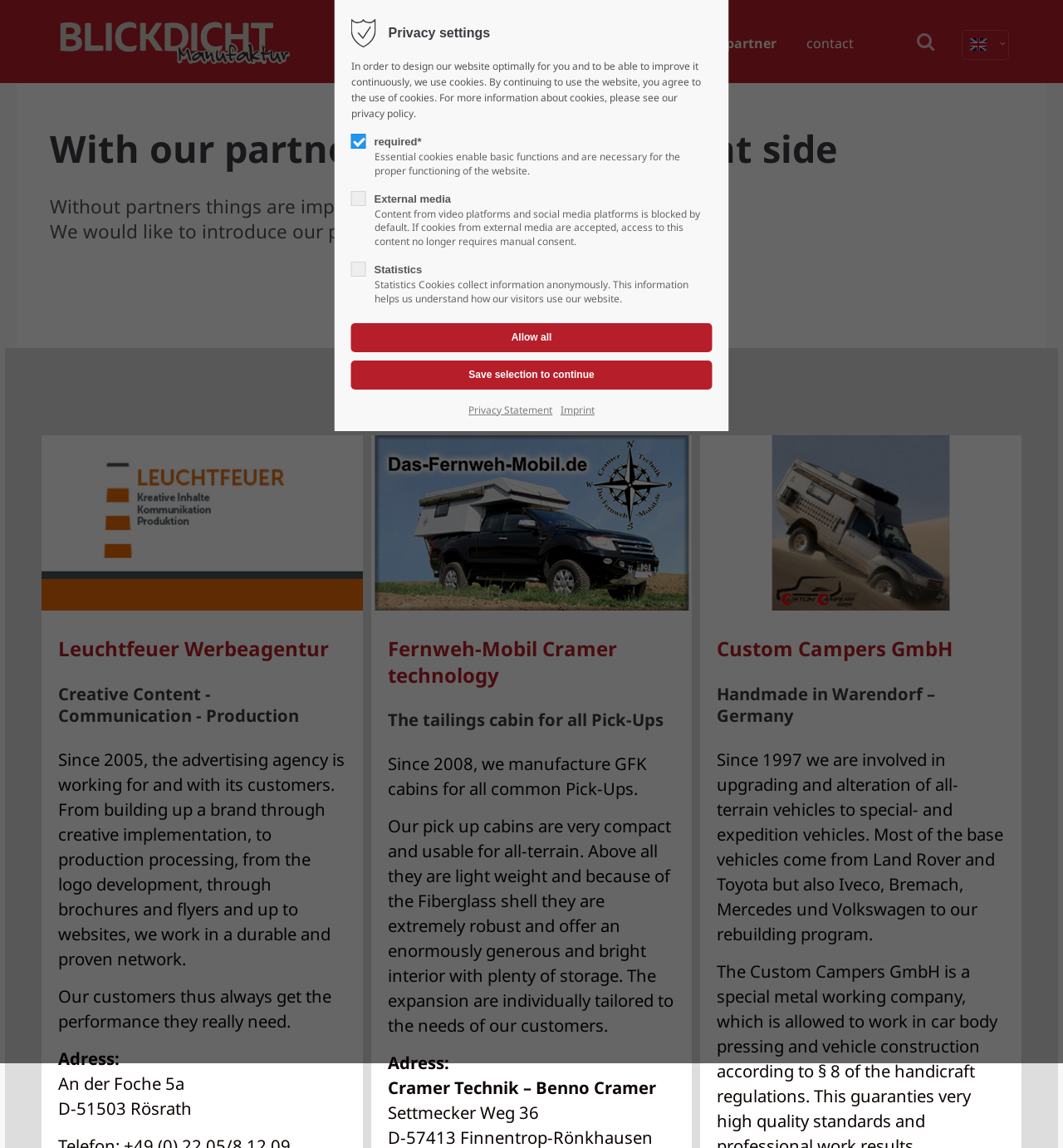Find the bounding box coordinates for the UI element that matches this description: "Menu".

None